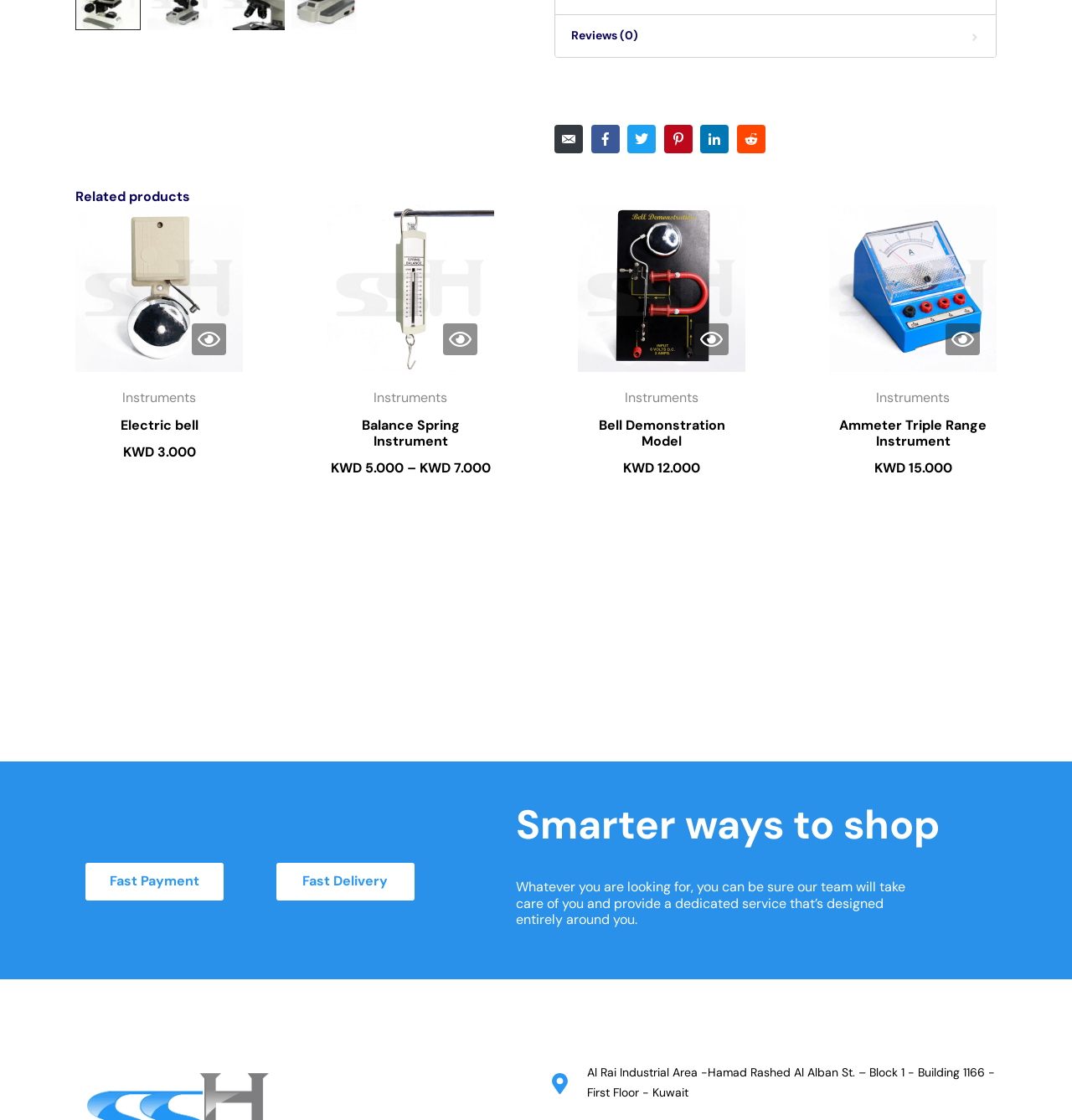Can you give a detailed response to the following question using the information from the image? What is the address of the Scientific Supply House?

The address of the Scientific Supply House is Al Rai Industrial Area -Hamad Rashed Al Alban St. – Block 1 - Building 1166 - First Floor - Kuwait, which can be found at the bottom of the webpage.